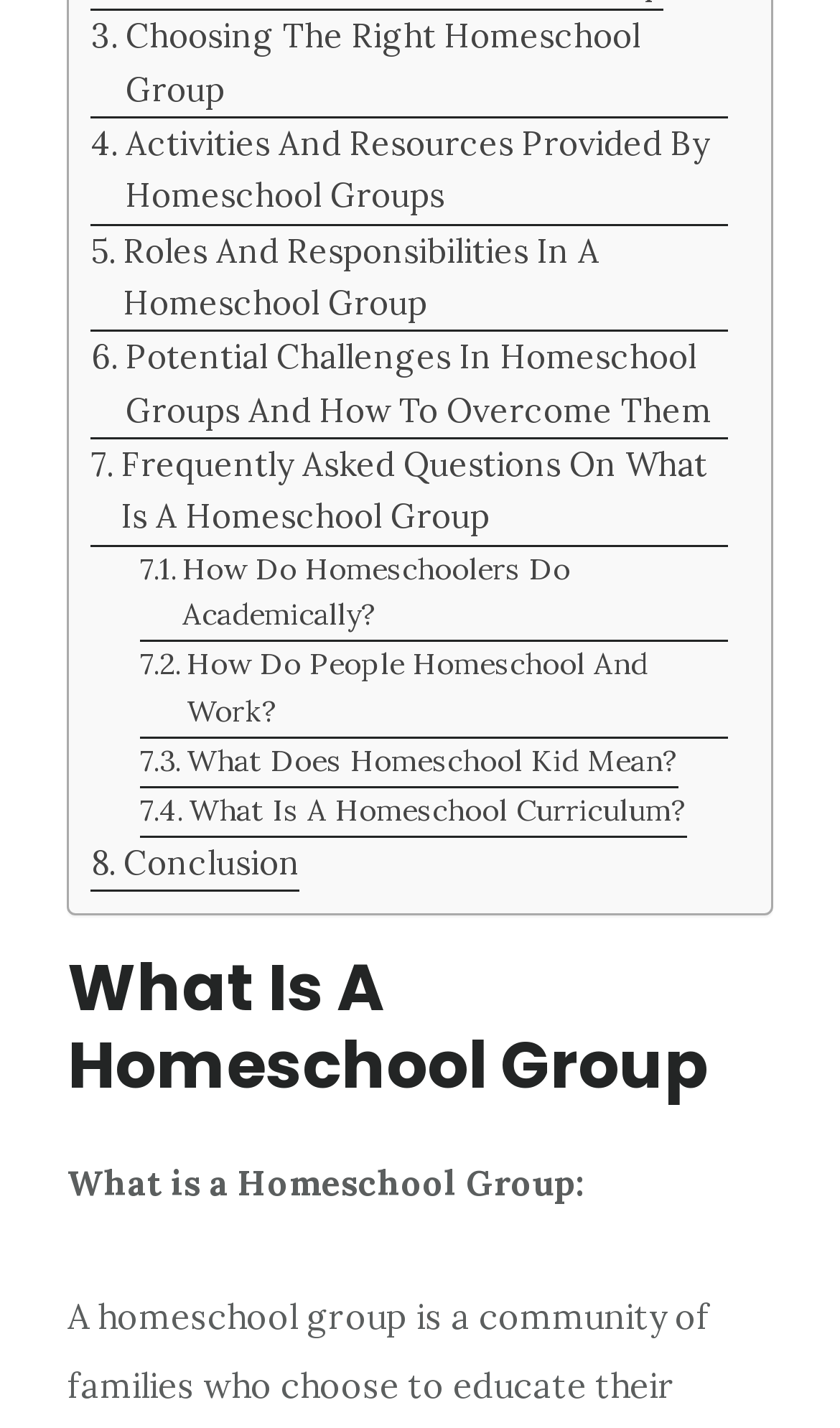Locate the bounding box coordinates of the area where you should click to accomplish the instruction: "Read 'What Is A Homeschool Group'".

[0.08, 0.665, 0.92, 0.774]